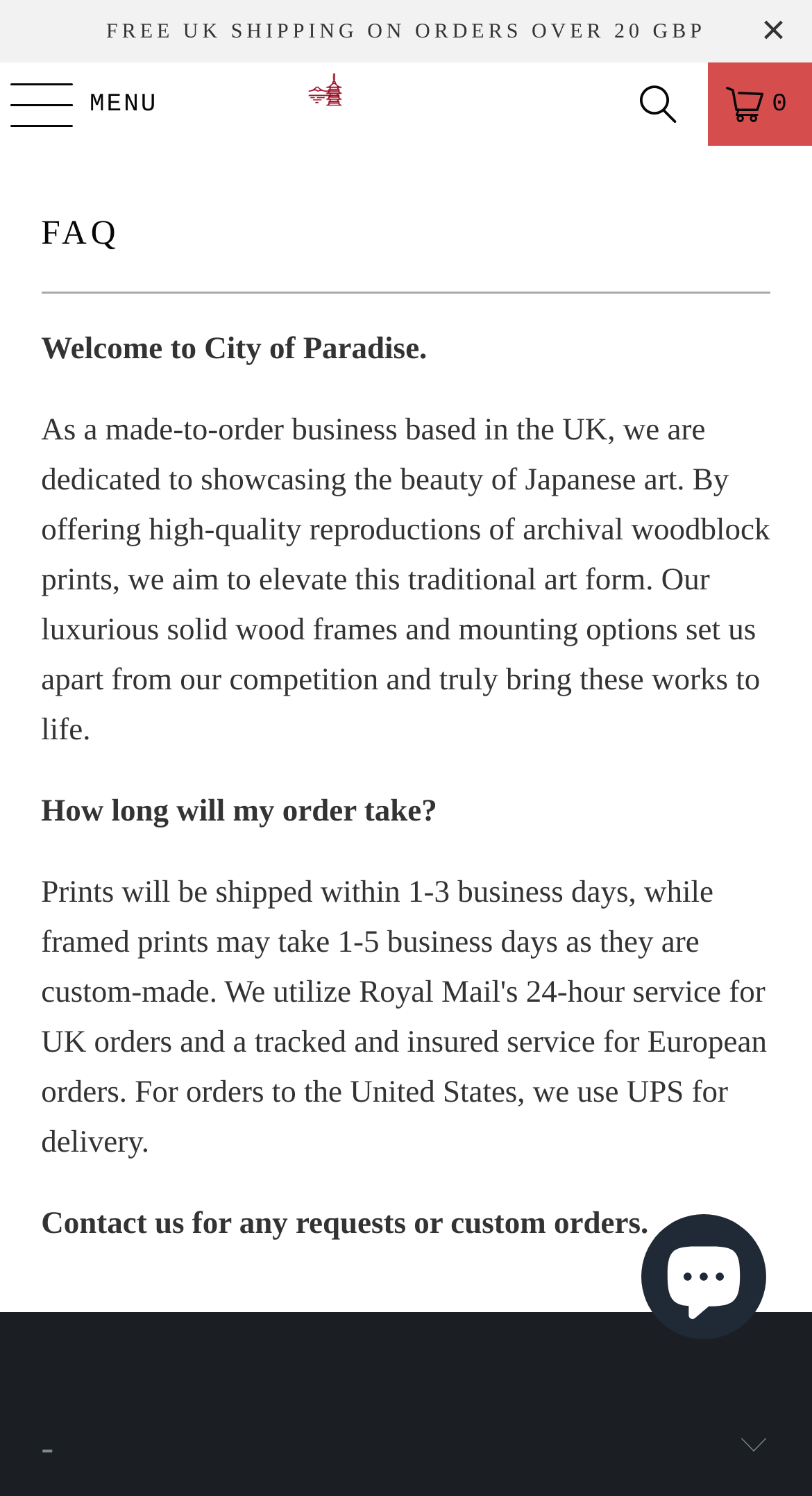What is the minimum order value for free UK shipping?
Using the image as a reference, answer with just one word or a short phrase.

20 GBP